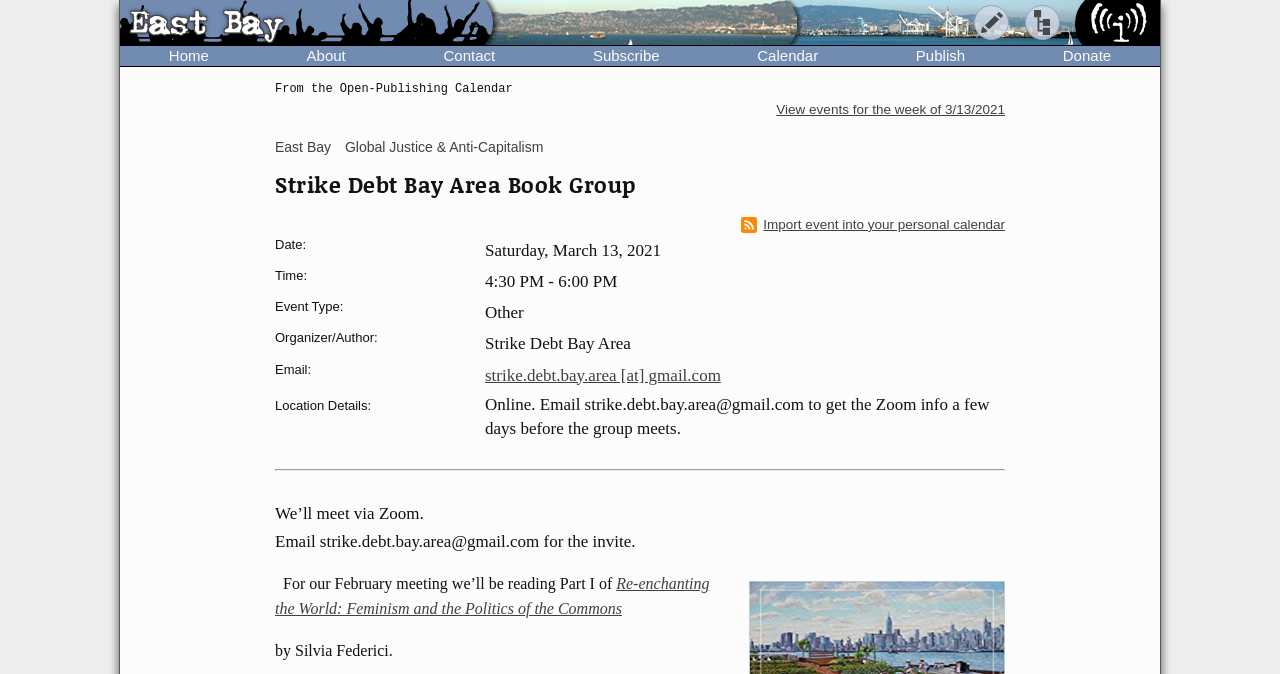Using the provided description strike.debt.bay.area [at] gmail.com, find the bounding box coordinates for the UI element. Provide the coordinates in (top-left x, top-left y, bottom-right x, bottom-right y) format, ensuring all values are between 0 and 1.

[0.379, 0.542, 0.563, 0.571]